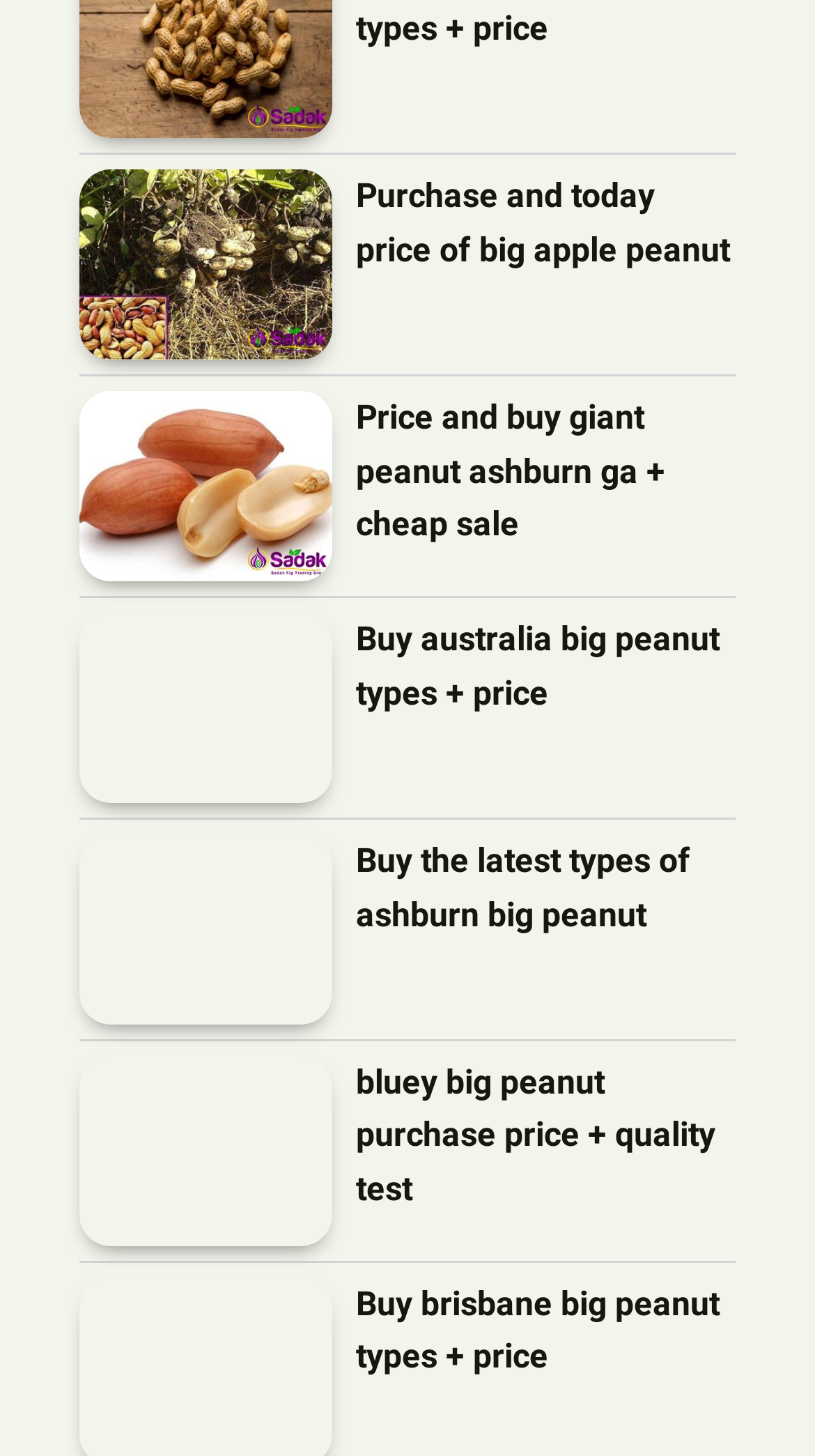Determine the bounding box coordinates for the clickable element required to fulfill the instruction: "Browse buy brisbane big peanut types + price". Provide the coordinates as four float numbers between 0 and 1, i.e., [left, top, right, bottom].

[0.437, 0.877, 0.903, 0.952]